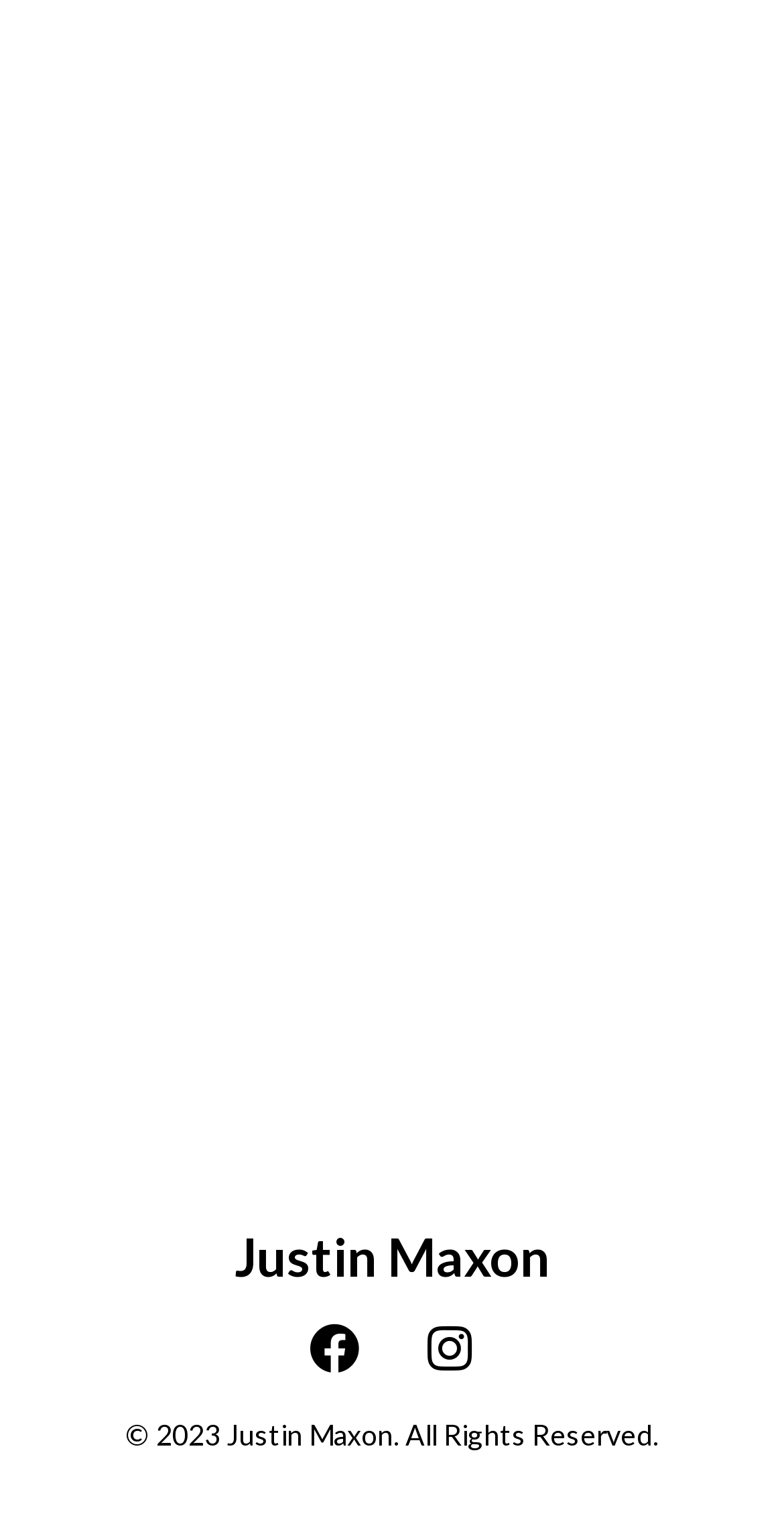How many social media links are present on this webpage?
Please provide a comprehensive answer based on the visual information in the image.

The answer can be found by counting the number of link elements with social media icons, which are Facebook and Instagram, located at the bottom of the webpage.